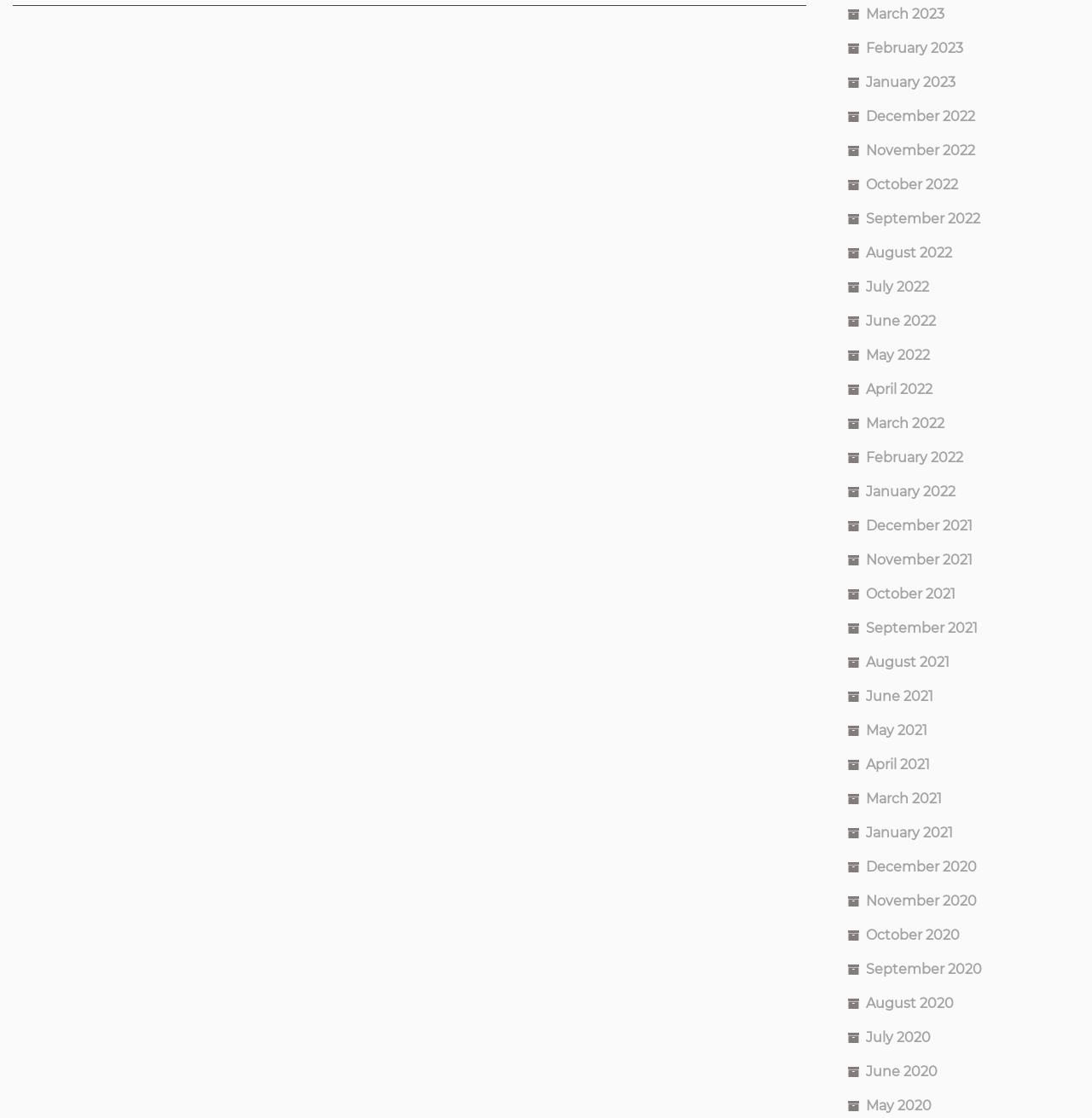Is there a gap in the list of months?
Use the image to answer the question with a single word or phrase.

No